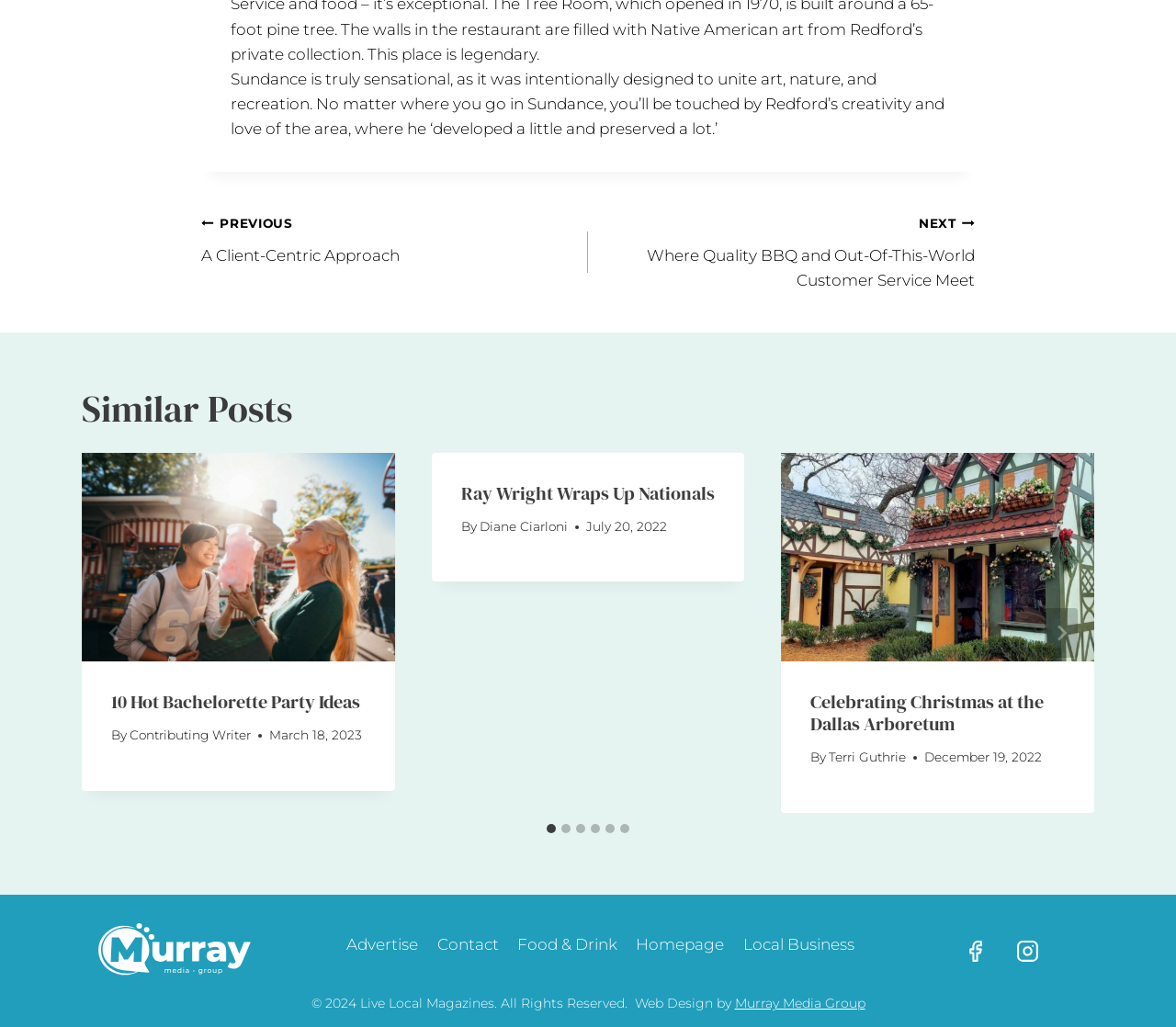Locate the bounding box coordinates of the item that should be clicked to fulfill the instruction: "Click on the Facebook link".

[0.81, 0.903, 0.849, 0.948]